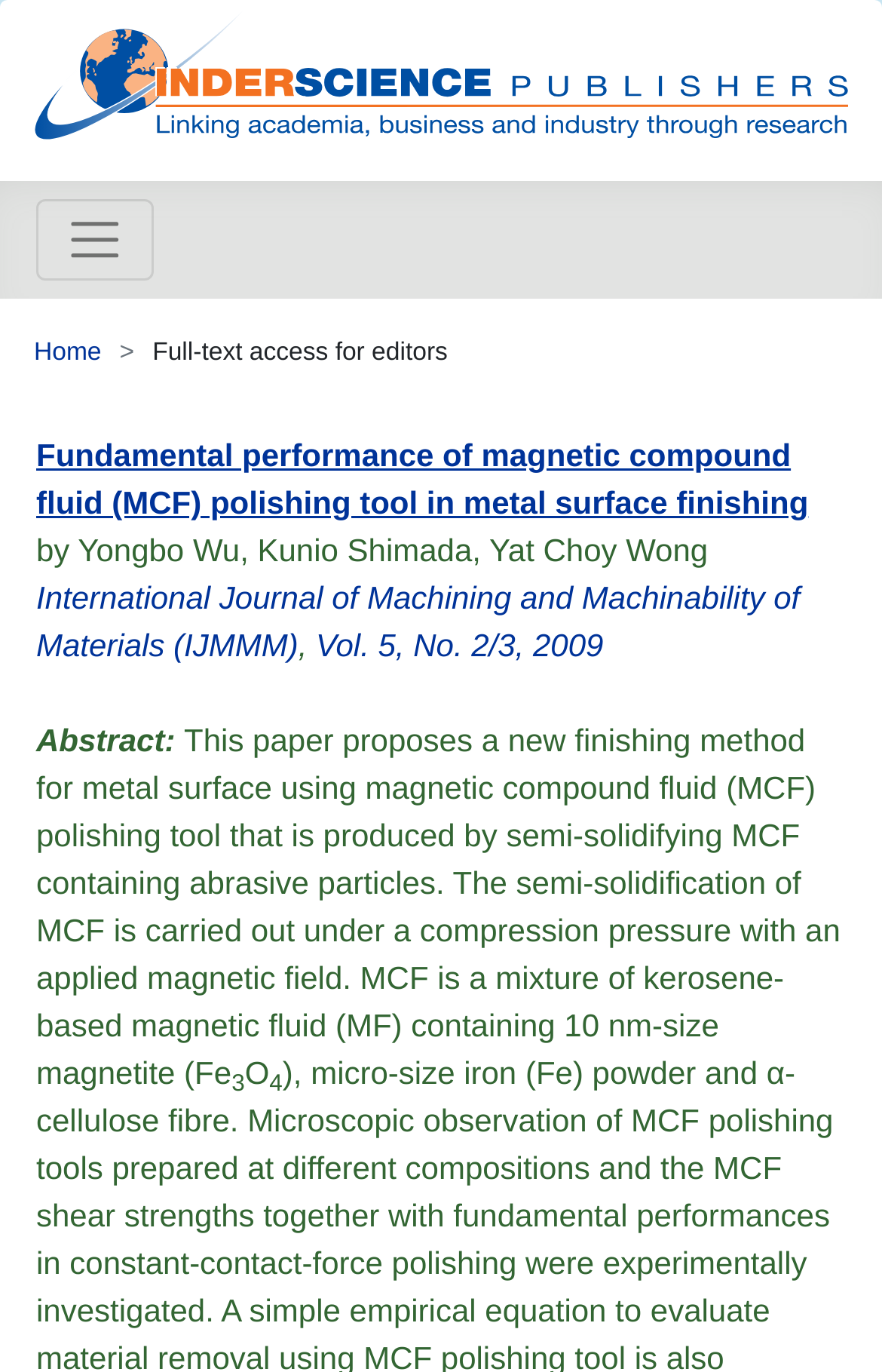What is the title of the research paper?
Using the visual information, respond with a single word or phrase.

Fundamental performance of magnetic compound fluid (MCF) polishing tool in metal surface finishing